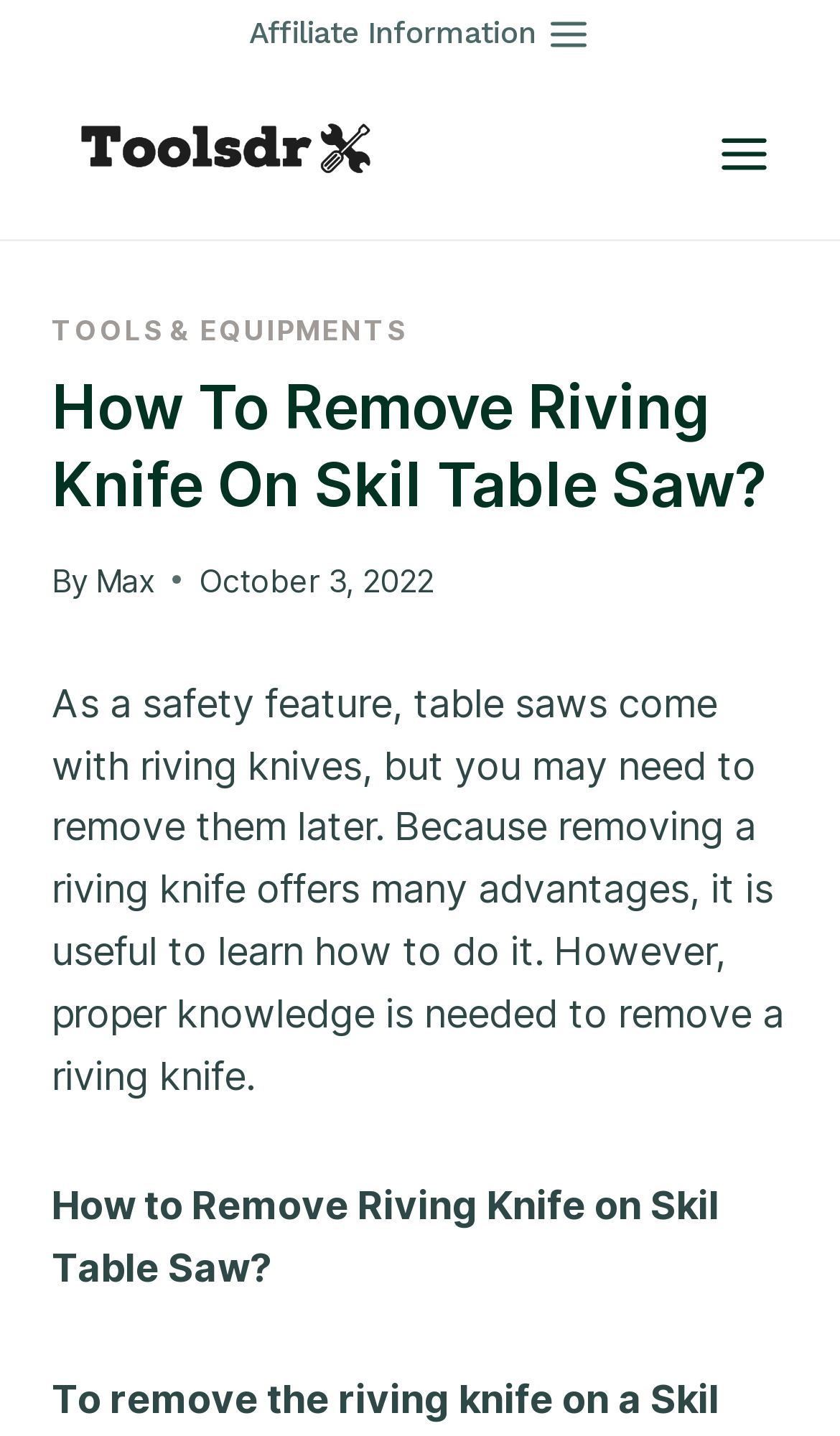Please extract the webpage's main title and generate its text content.

How To Remove Riving Knife On Skil Table Saw?